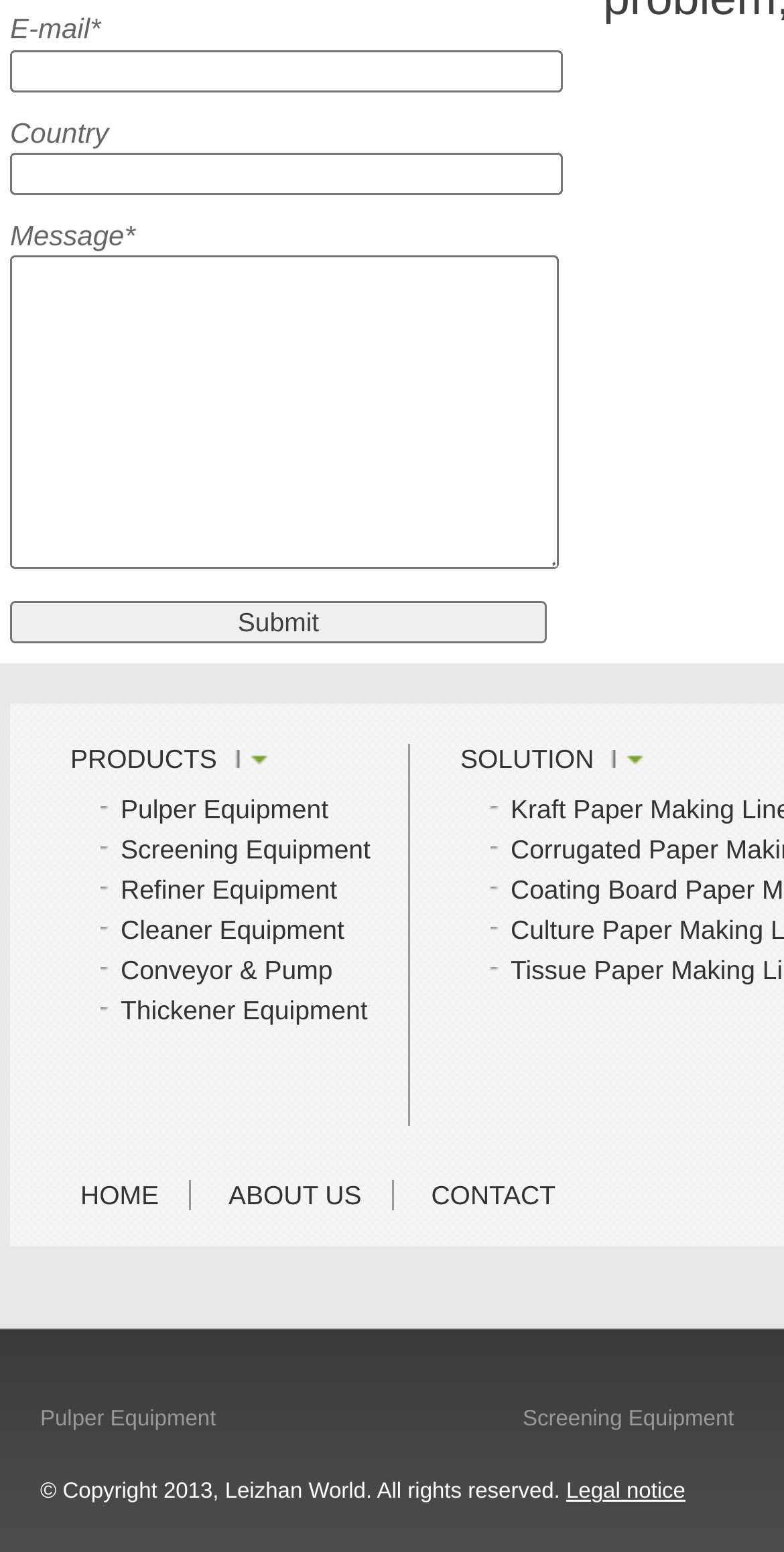Identify the bounding box coordinates for the region of the element that should be clicked to carry out the instruction: "Go to Pulper Equipment page". The bounding box coordinates should be four float numbers between 0 and 1, i.e., [left, top, right, bottom].

[0.154, 0.512, 0.419, 0.531]